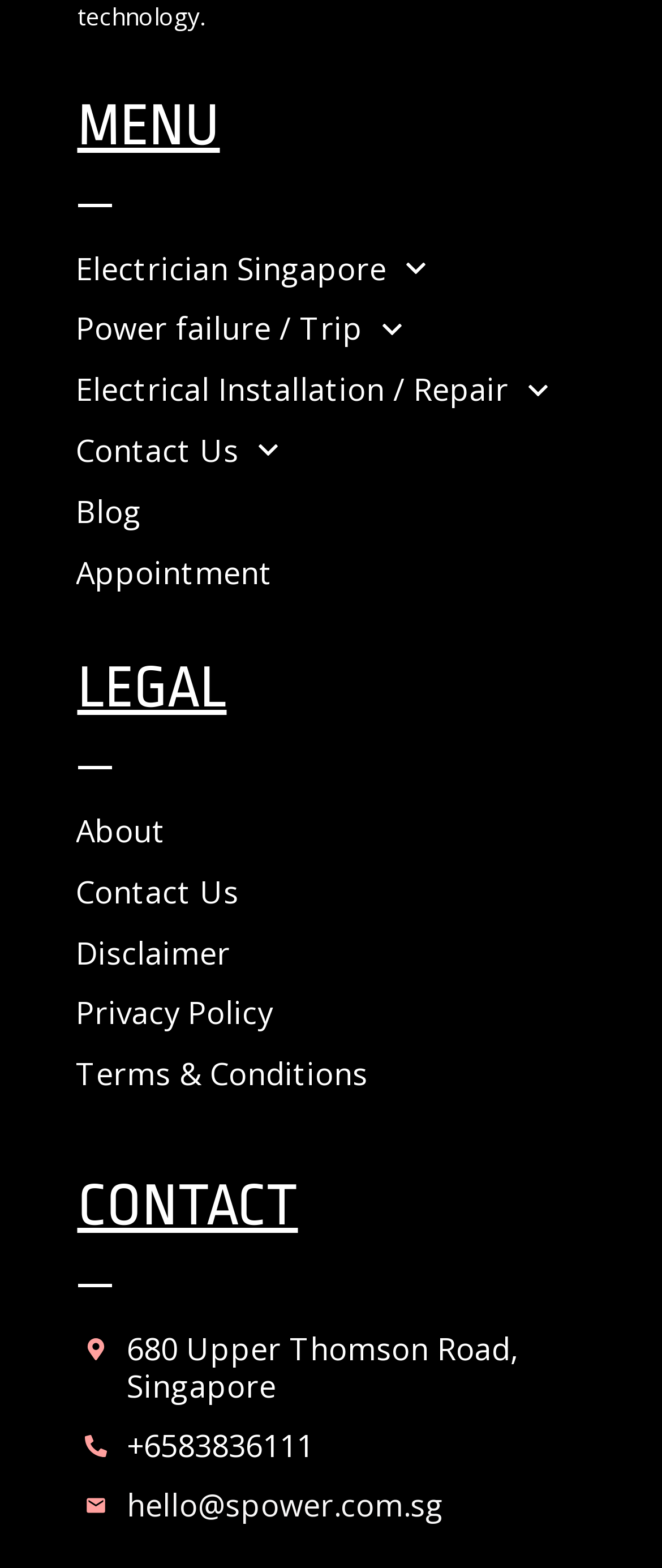Determine the bounding box coordinates for the UI element with the following description: "Power failure / Trip". The coordinates should be four float numbers between 0 and 1, represented as [left, top, right, bottom].

[0.114, 0.194, 0.614, 0.225]